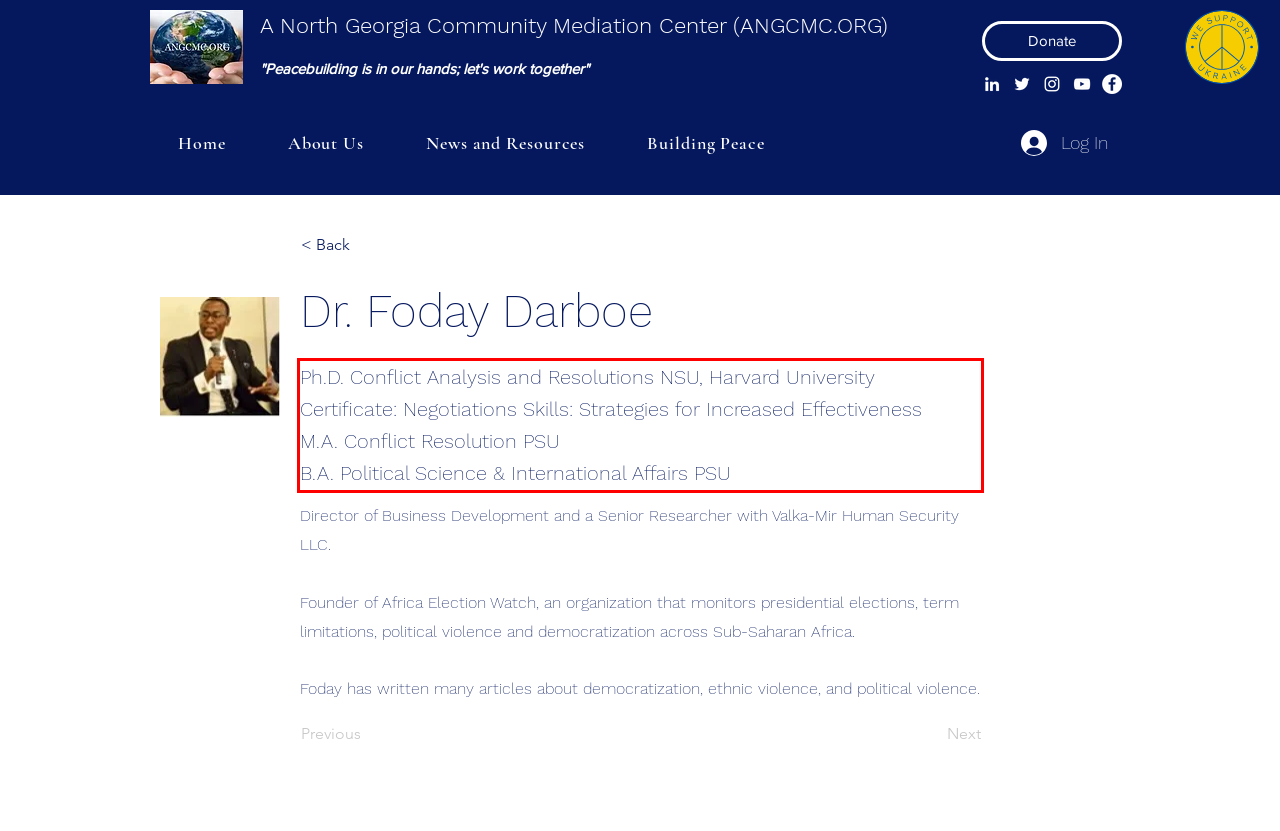Given a screenshot of a webpage, identify the red bounding box and perform OCR to recognize the text within that box.

Ph.D. Conflict Analysis and Resolutions NSU, Harvard University Certificate: Negotiations Skills: Strategies for Increased Effectiveness M.A. Conflict Resolution PSU B.A. Political Science & International Affairs PSU